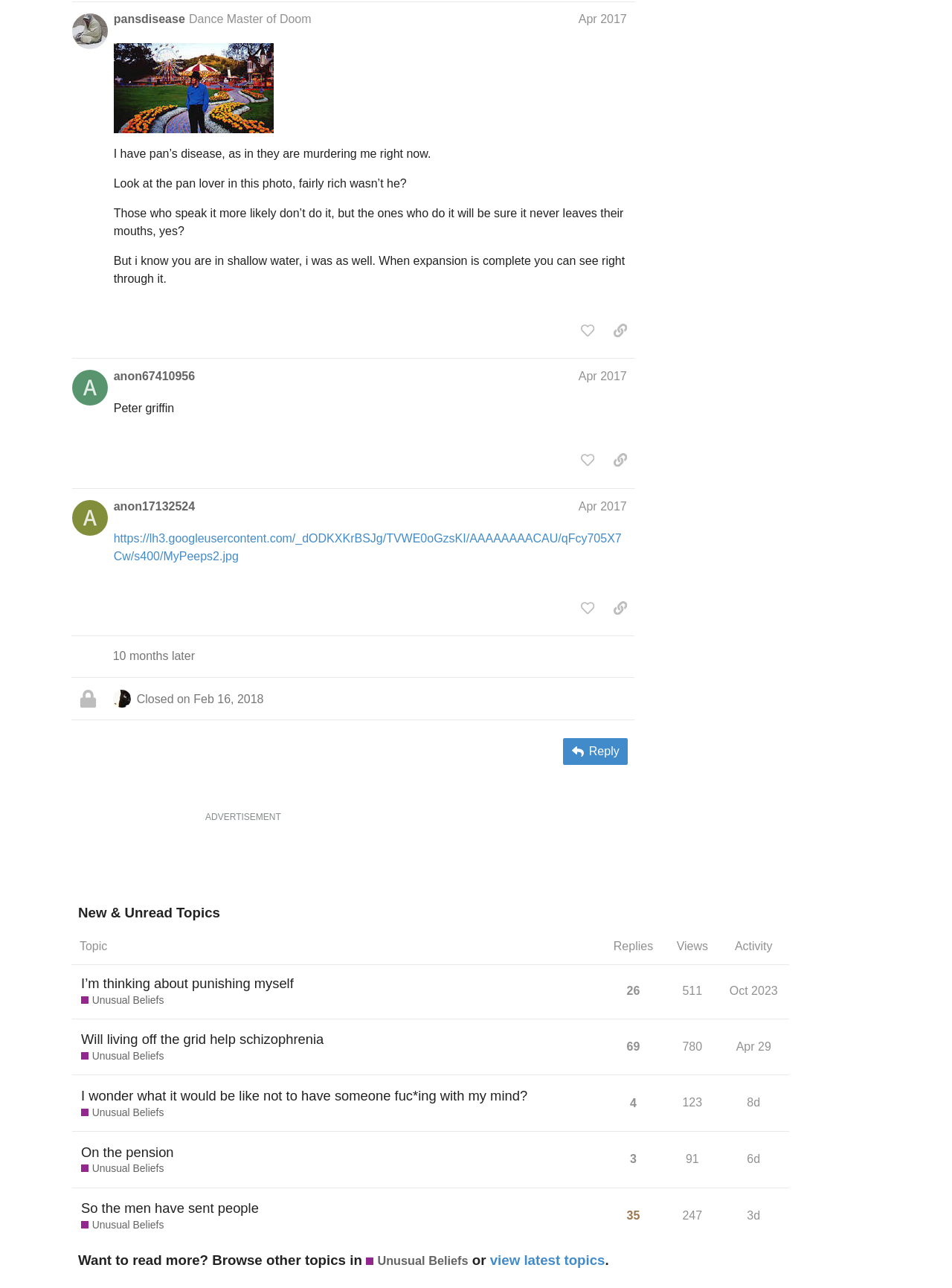Please answer the following query using a single word or phrase: 
What is the username of the user who posted 'I have pan’s disease, as in they are murdering me right now.'?

pansdisease